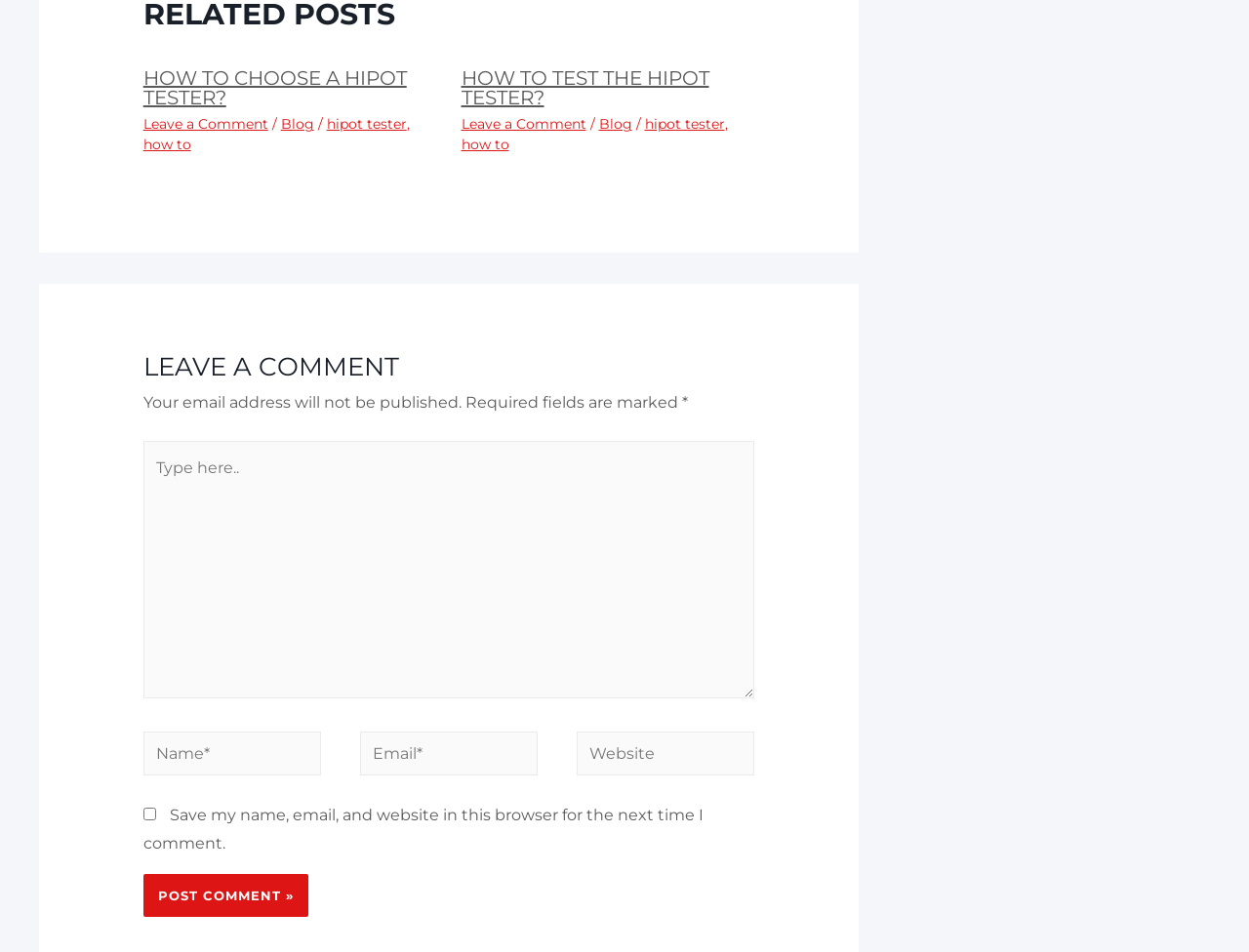Given the element description, predict the bounding box coordinates in the format (top-left x, top-left y, bottom-right x, bottom-right y). Make sure all values are between 0 and 1. Here is the element description: Blog

[0.479, 0.121, 0.506, 0.14]